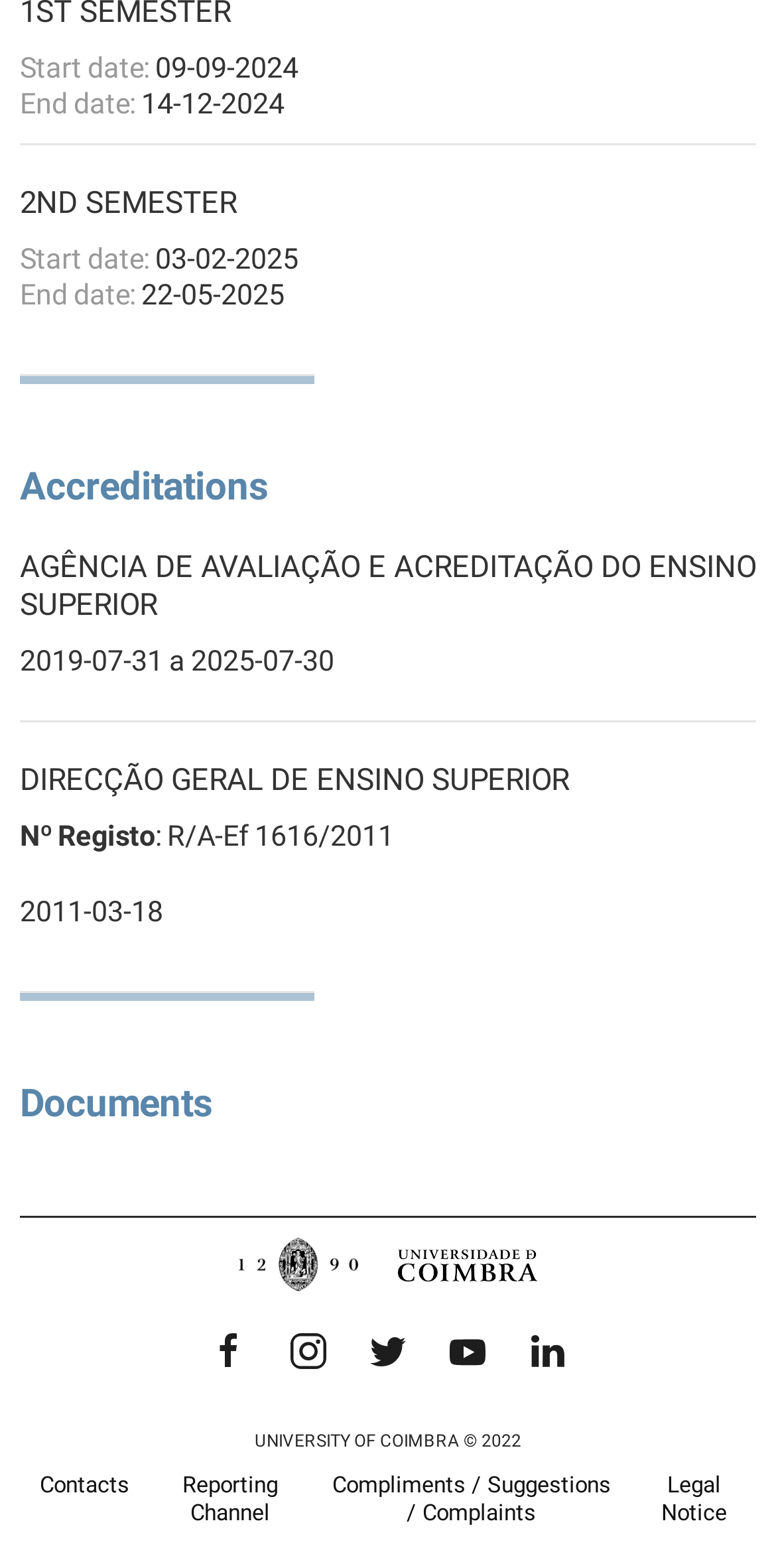Pinpoint the bounding box coordinates of the clickable element to carry out the following instruction: "Learn more about 'abroad vacancies'."

None